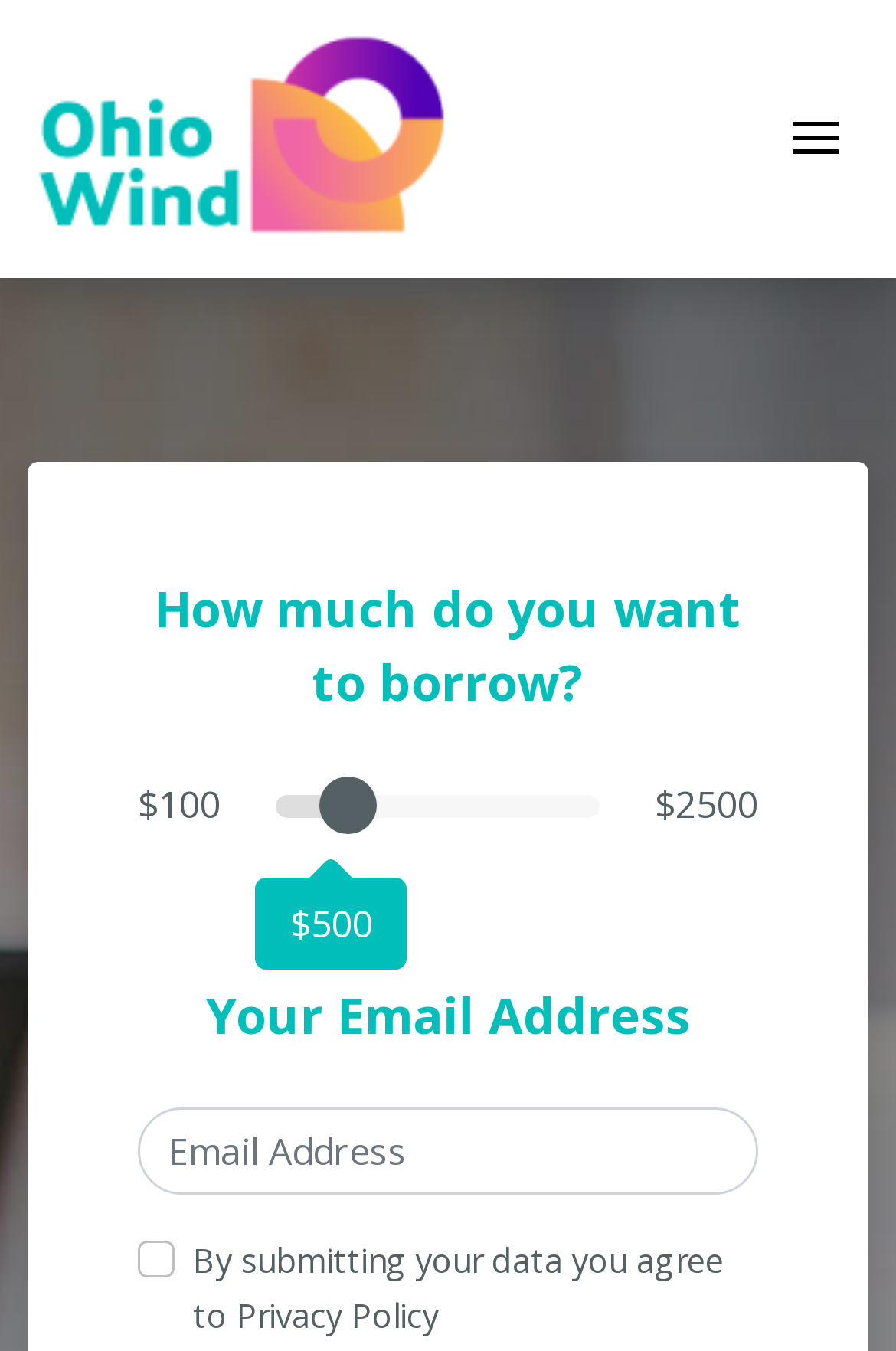Please answer the following query using a single word or phrase: 
What is the maximum amount you can borrow?

$2500